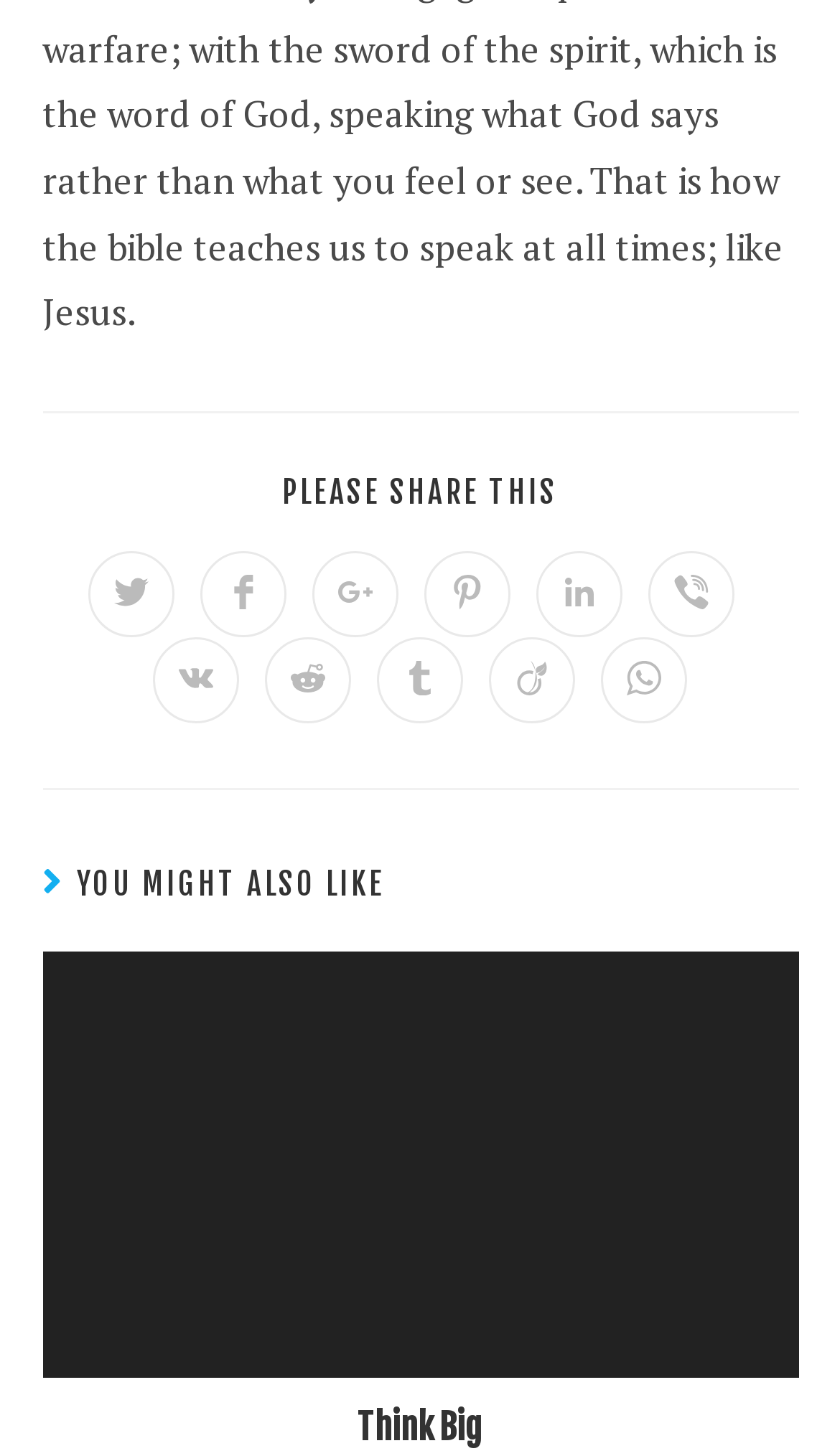What is the title of the recommended article?
Refer to the image and offer an in-depth and detailed answer to the question.

I looked at the heading element under the 'YOU MIGHT ALSO LIKE' section, which contains the text 'Think Big'. This is likely the title of the recommended article.